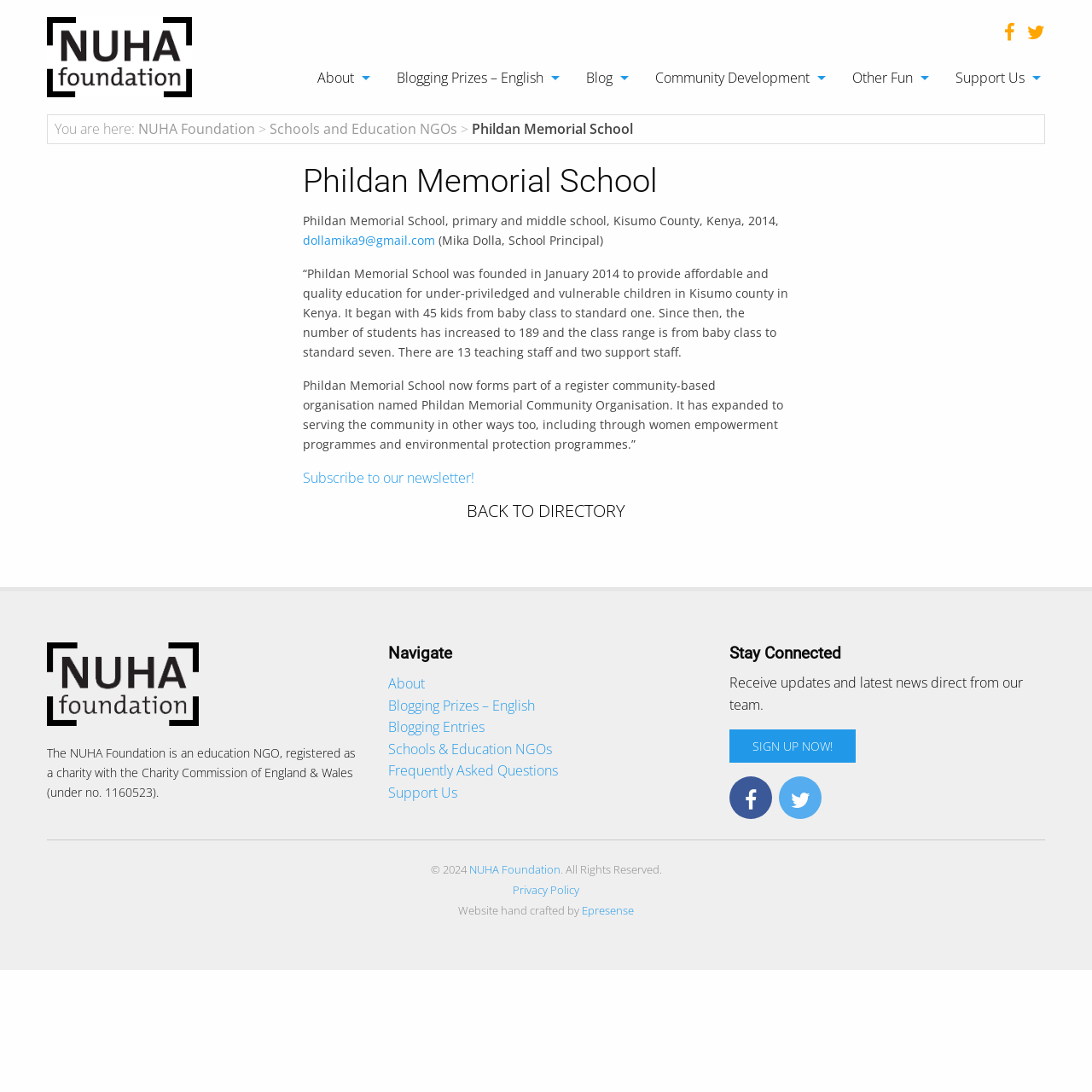What is the name of the NGO that Phildan Memorial School is part of?
Identify the answer in the screenshot and reply with a single word or phrase.

Phildan Memorial Community Organisation